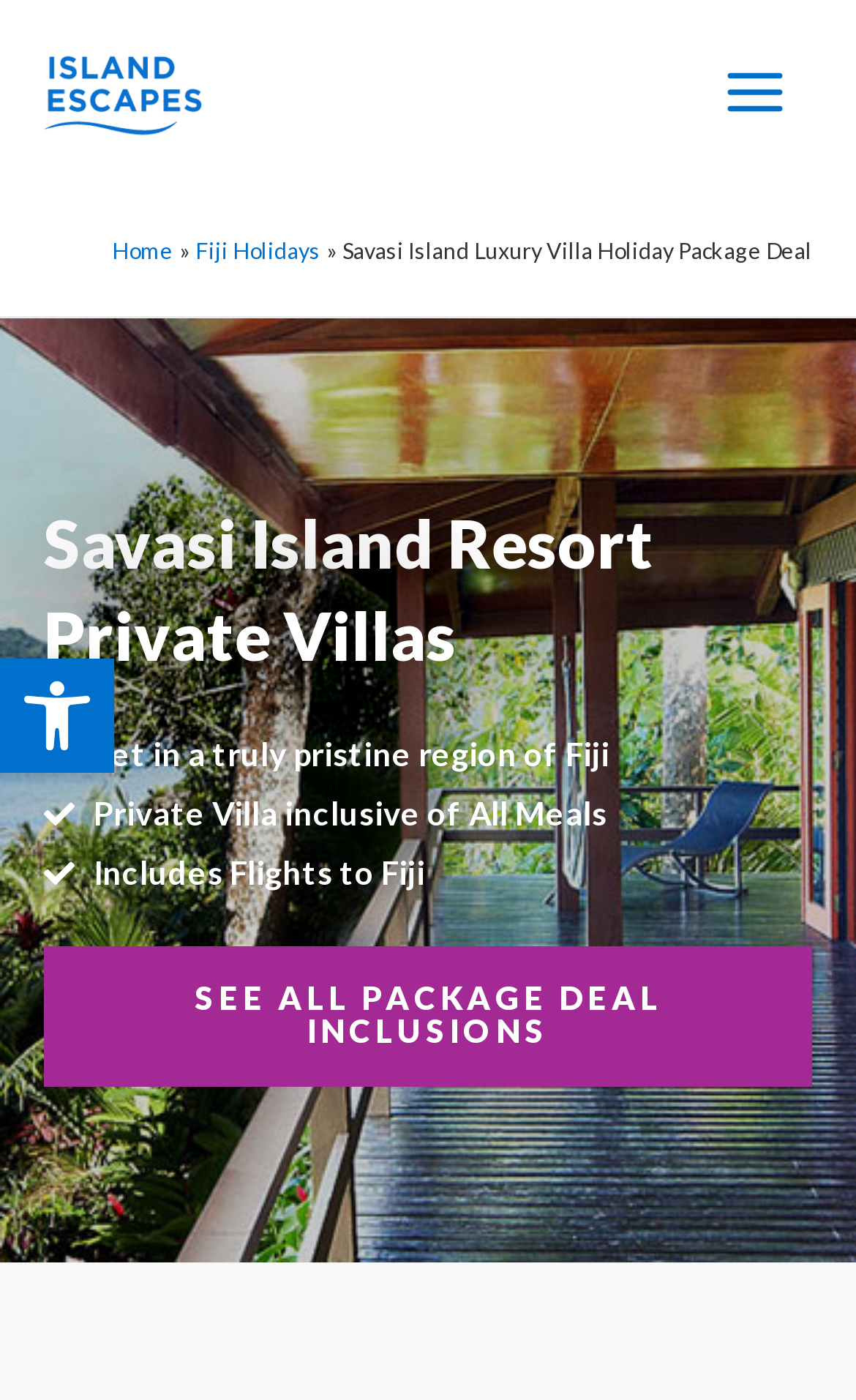What is the type of accommodation offered?
Examine the webpage screenshot and provide an in-depth answer to the question.

I found the answer by reading the heading 'Savasi Island Resort Private Villas' which indicates that the accommodation type is private villas.